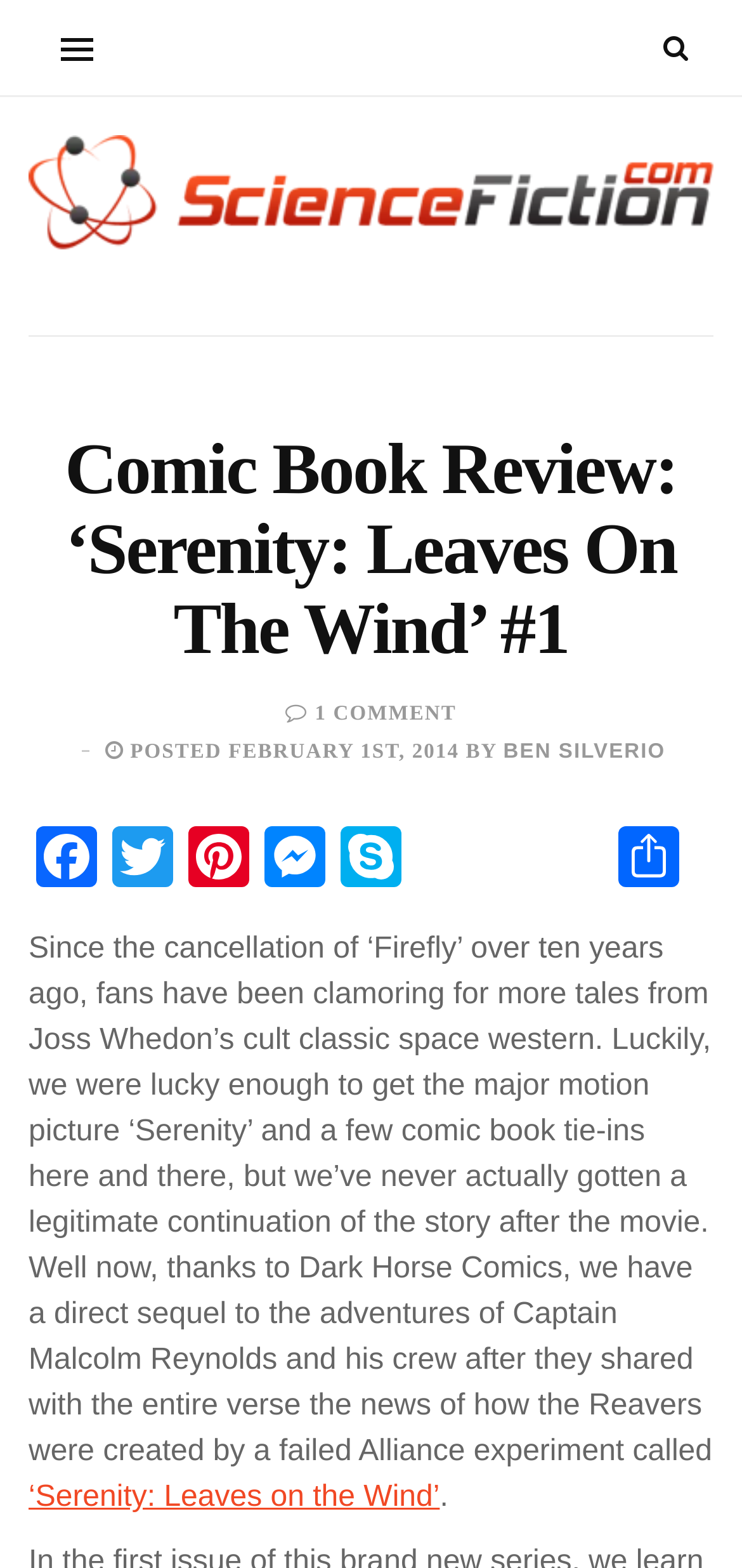Provide an in-depth caption for the contents of the webpage.

The webpage is a comic book review of "Serenity: Leaves On The Wind #1". At the top left, there is a link to the homepage, accompanied by a small image of the website's logo, "ScienceFiction.com". Next to it, there is a heading that displays the title of the review, "Comic Book Review: ‘Serenity: Leaves On The Wind’ #1". 

Below the heading, there is a link to comments, indicating that there is one comment on the review. The author's name, "BEN SILVERIO", is displayed alongside the posting date, "FEBRUARY 1ST, 2014". 

On the left side, there are several social media links, including Facebook, Twitter, Pinterest, Messenger, and Skype, allowing users to share the review on various platforms. 

The main content of the review is a lengthy paragraph that discusses the comic book, providing background information on the "Firefly" series and its continuation in the form of the movie "Serenity" and comic book tie-ins. The review then introduces the new comic book series, "Serenity: Leaves on the Wind", as a direct sequel to the adventures of Captain Malcolm Reynolds and his crew. 

At the bottom, there is a link to the comic book title, "‘Serenity: Leaves on the Wind’", which is likely a link to purchase or learn more about the comic book.